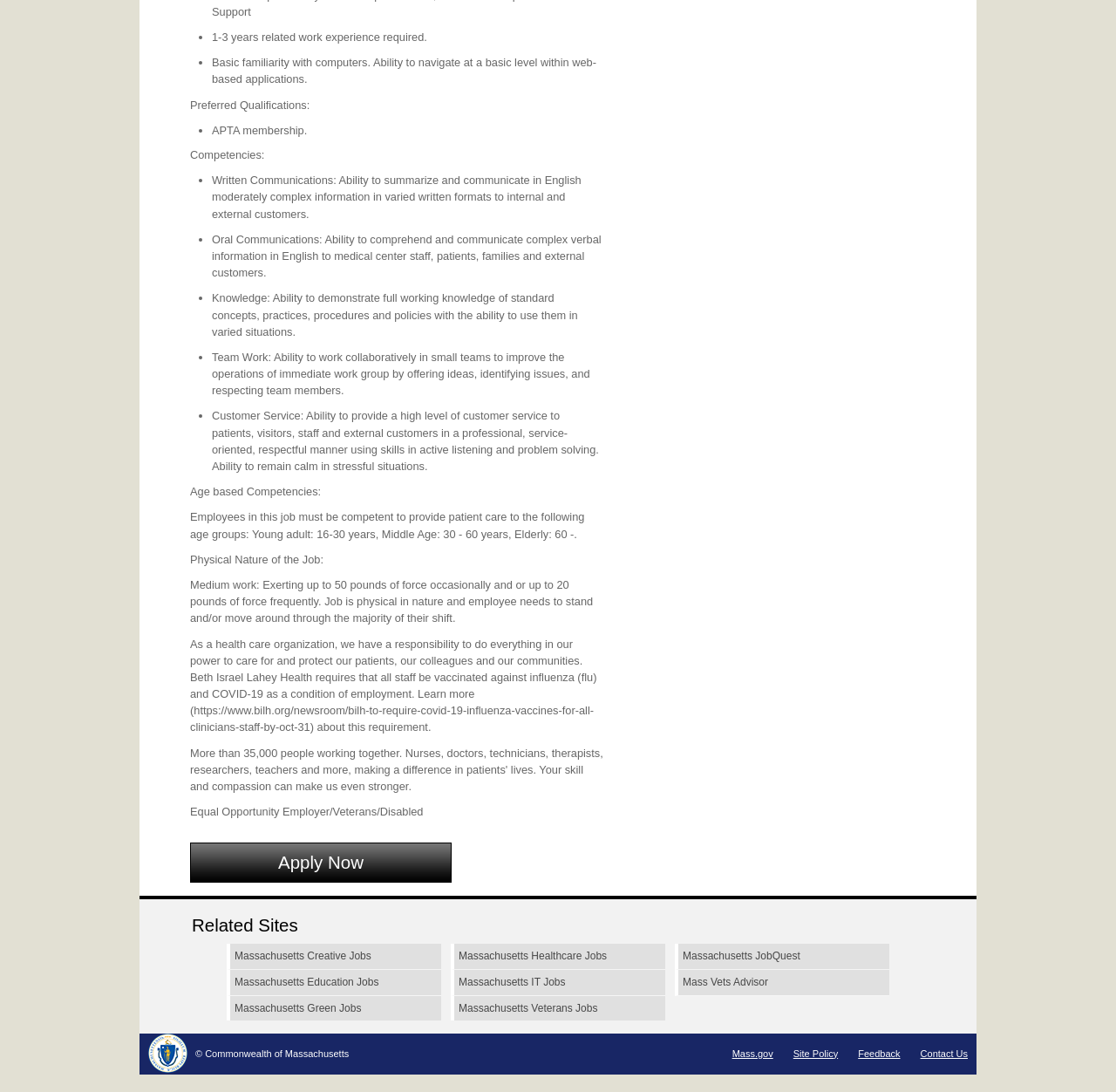From the element description: "Mass.gov", extract the bounding box coordinates of the UI element. The coordinates should be expressed as four float numbers between 0 and 1, in the order [left, top, right, bottom].

[0.656, 0.96, 0.693, 0.969]